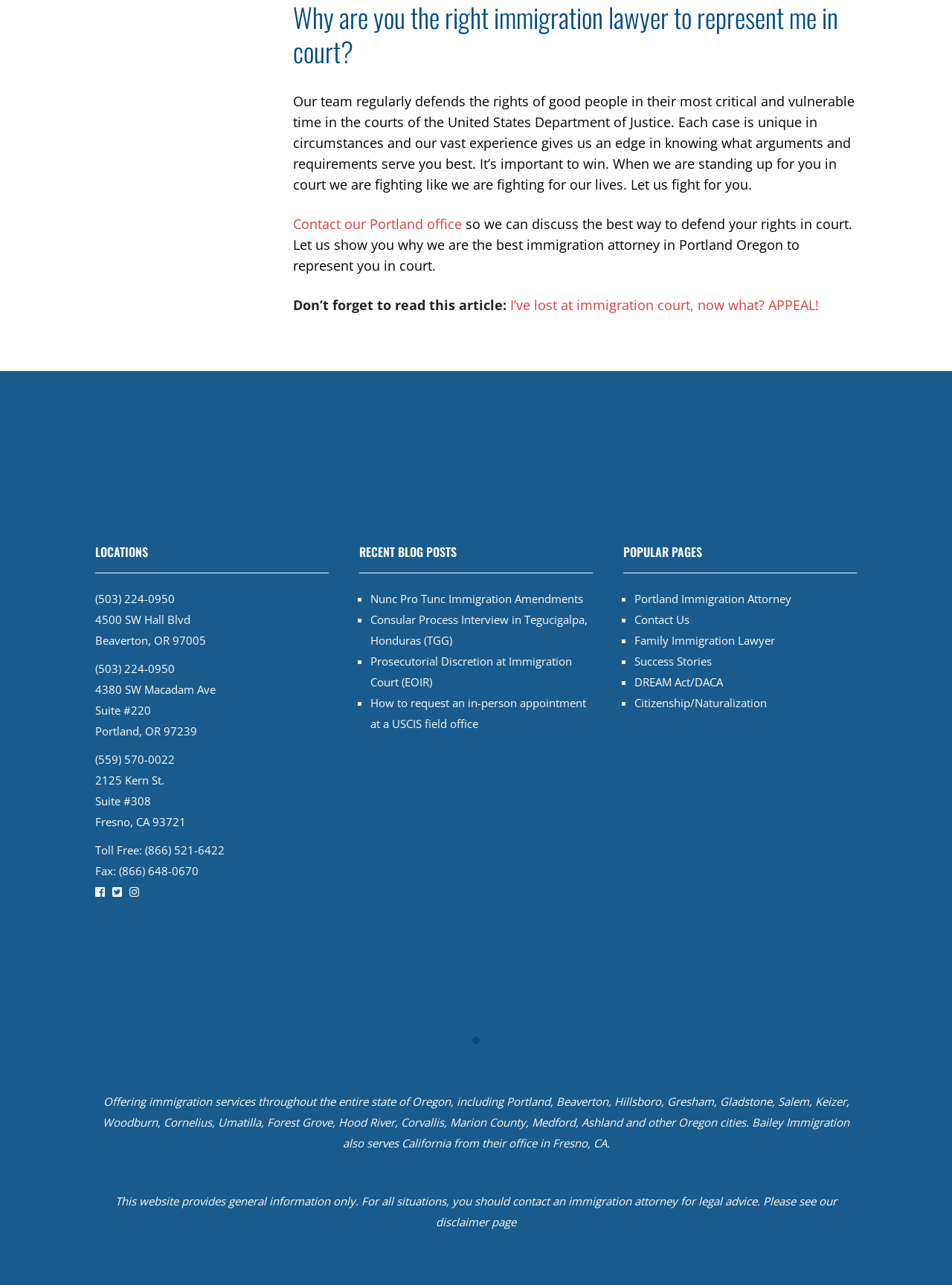What is the fax number of the law firm?
Look at the screenshot and give a one-word or phrase answer.

(866) 648-0670